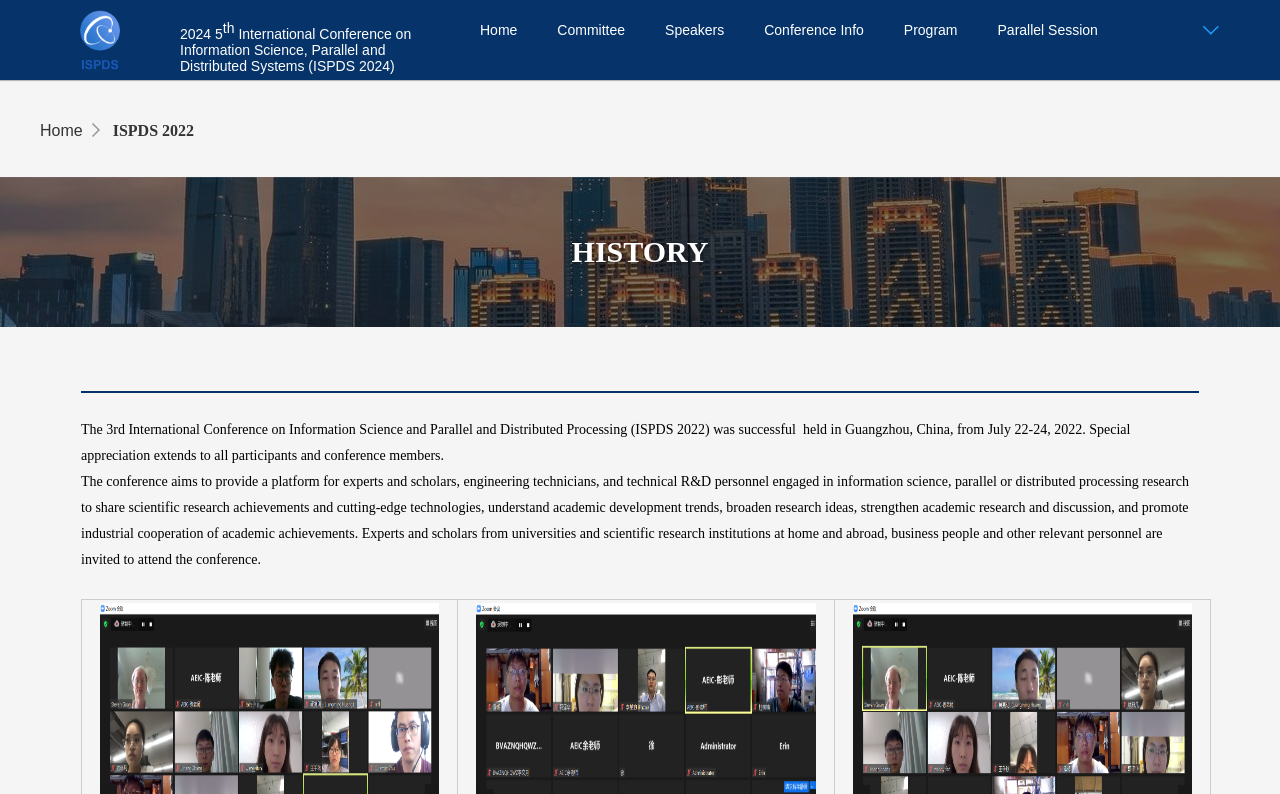Please identify the bounding box coordinates of the region to click in order to complete the task: "click the logo". The coordinates must be four float numbers between 0 and 1, specified as [left, top, right, bottom].

[0.055, 0.013, 0.102, 0.088]